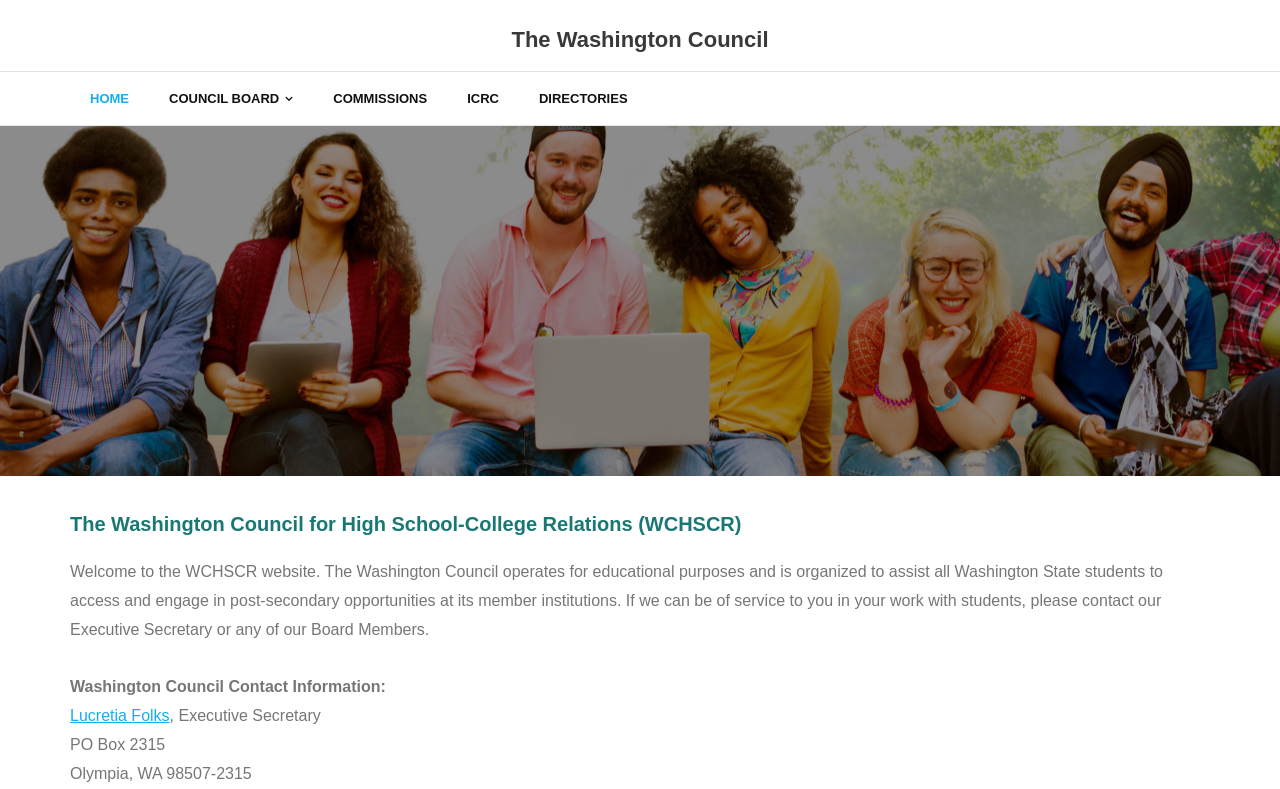Based on the element description: "The Washington Council", identify the UI element and provide its bounding box coordinates. Use four float numbers between 0 and 1, [left, top, right, bottom].

[0.4, 0.032, 0.6, 0.071]